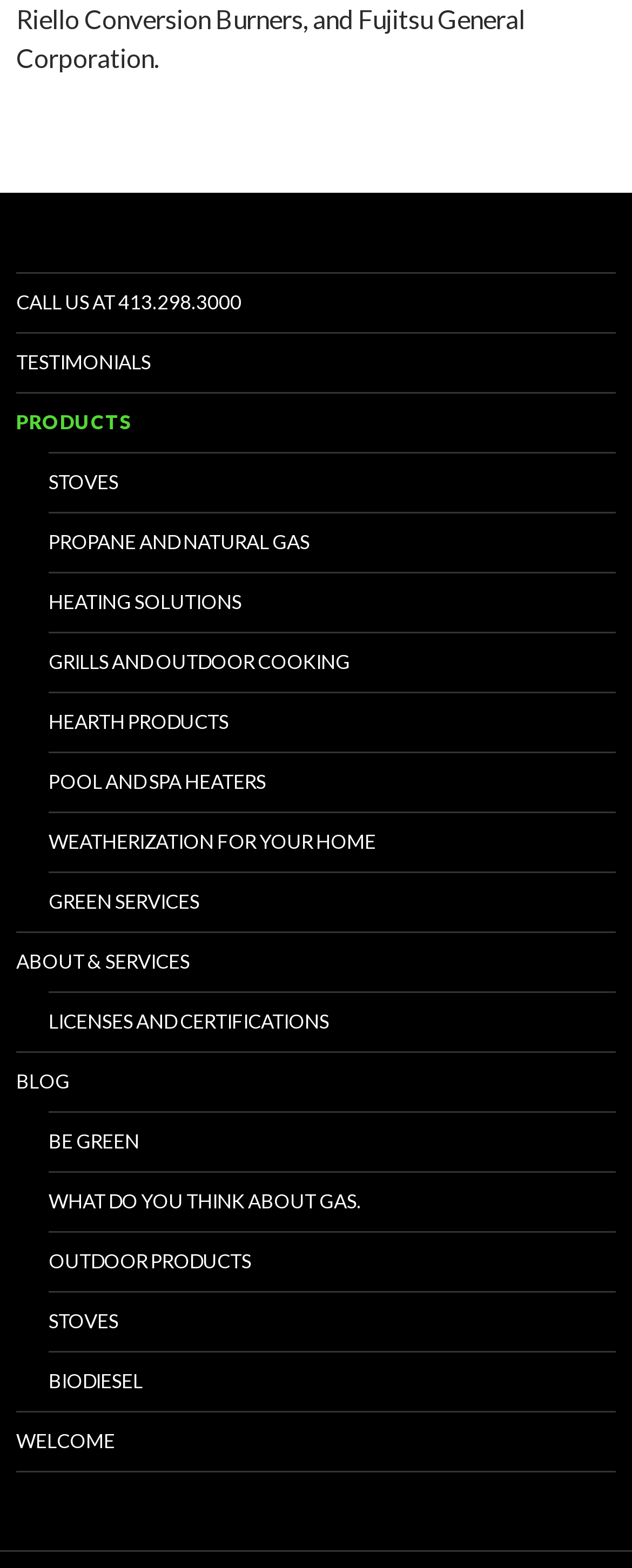Using floating point numbers between 0 and 1, provide the bounding box coordinates in the format (top-left x, top-left y, bottom-right x, bottom-right y). Locate the UI element described here: Be Green

[0.077, 0.71, 0.974, 0.747]